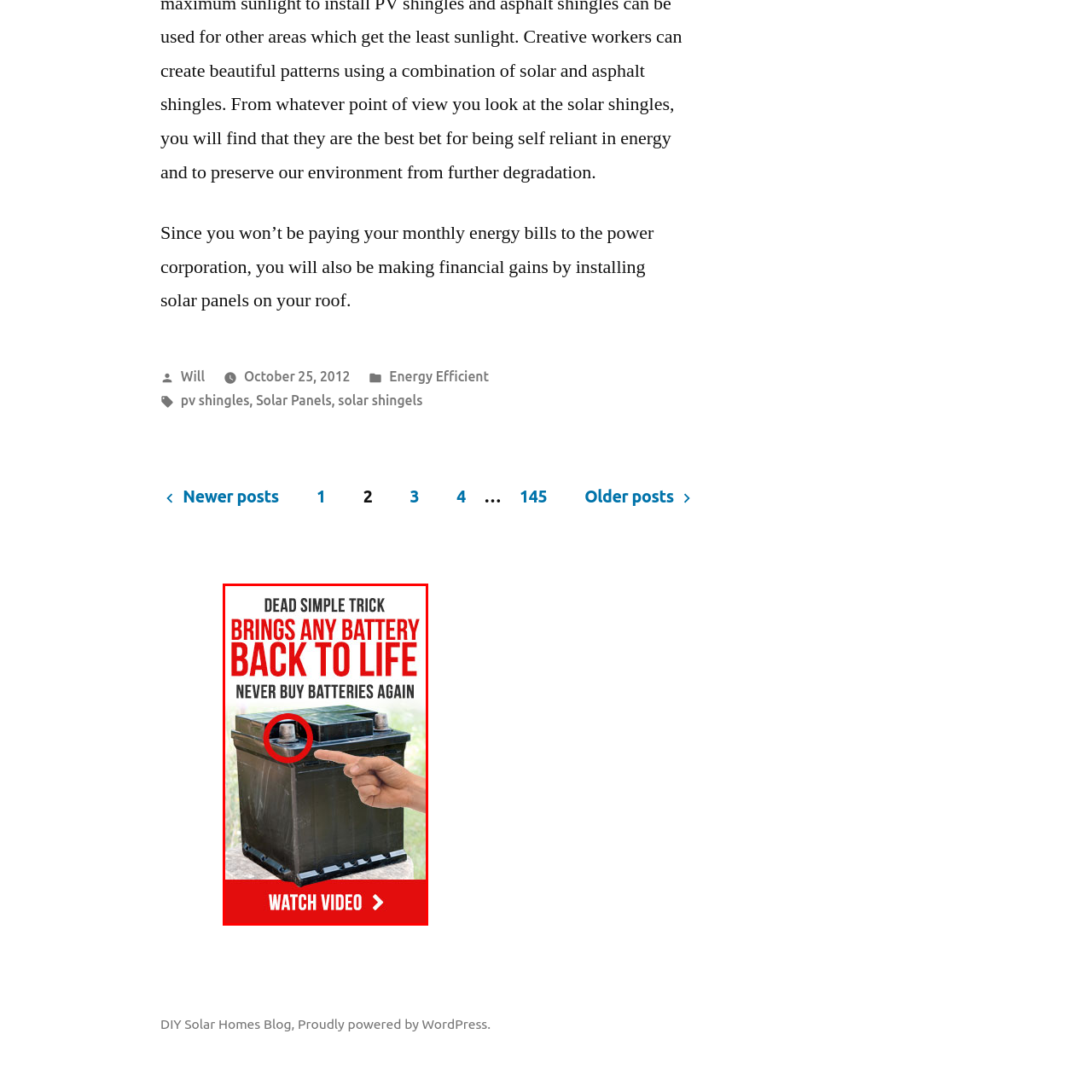What is the hand in the foreground doing?
Study the image surrounded by the red bounding box and answer the question comprehensively, based on the details you see.

The hand in the foreground is poised and pointing, suggesting action and engagement with the product, which is a key element of the advertisement's design.